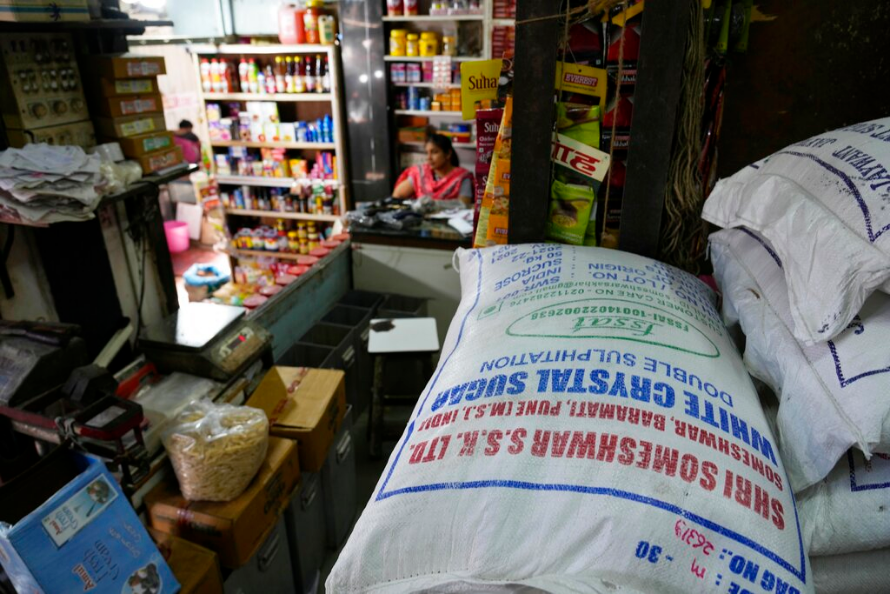What is the employee doing in the background? Based on the image, give a response in one word or a short phrase.

Attending to customers